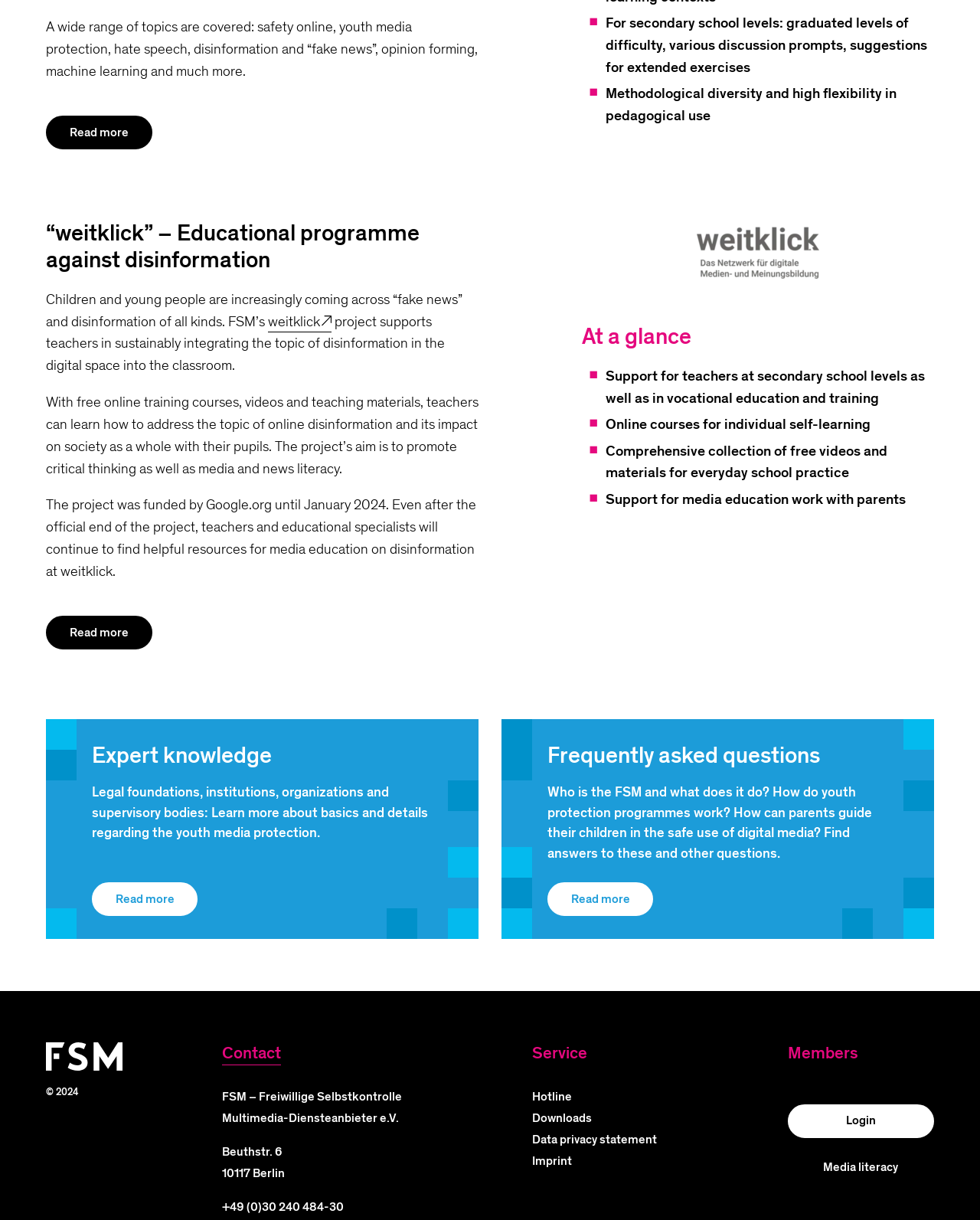Pinpoint the bounding box coordinates of the clickable area needed to execute the instruction: "Read more about educational programme against disinformation". The coordinates should be specified as four float numbers between 0 and 1, i.e., [left, top, right, bottom].

[0.047, 0.095, 0.155, 0.122]